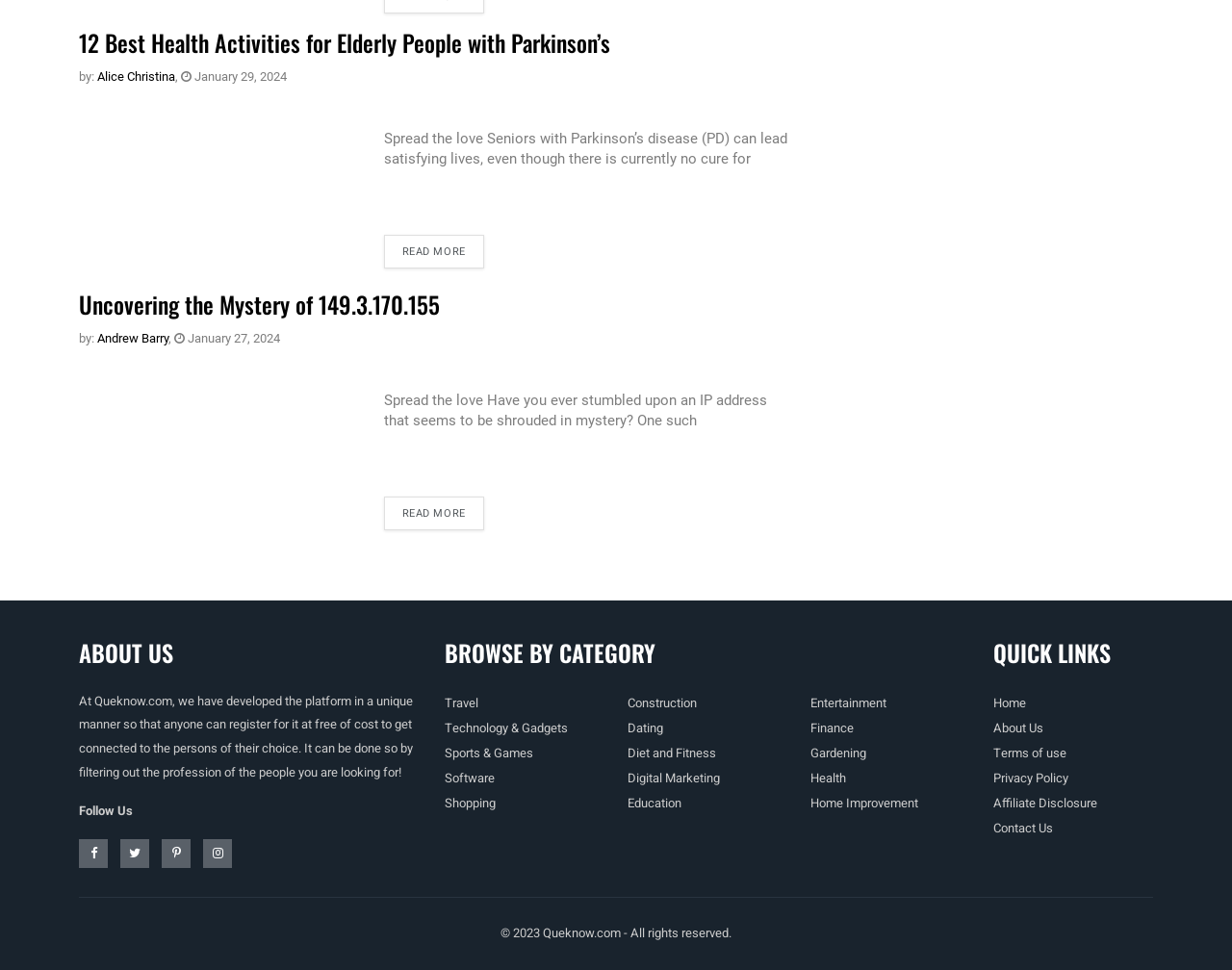Can you find the bounding box coordinates for the element that needs to be clicked to execute this instruction: "Learn about Uncovering the Mystery of 149.3.170.155"? The coordinates should be given as four float numbers between 0 and 1, i.e., [left, top, right, bottom].

[0.311, 0.512, 0.393, 0.546]